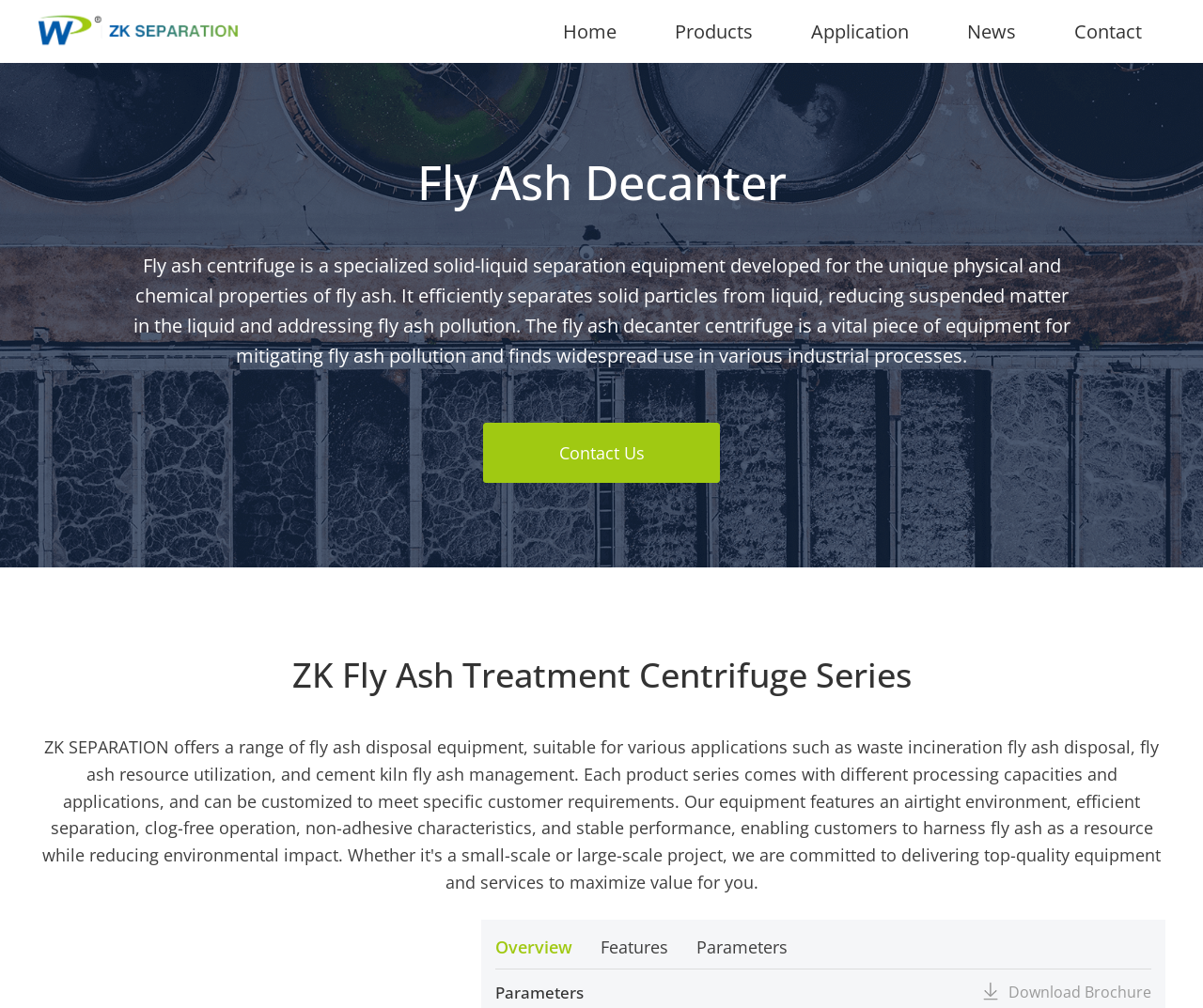Please identify the bounding box coordinates of the clickable area that will allow you to execute the instruction: "contact us".

[0.402, 0.419, 0.598, 0.479]